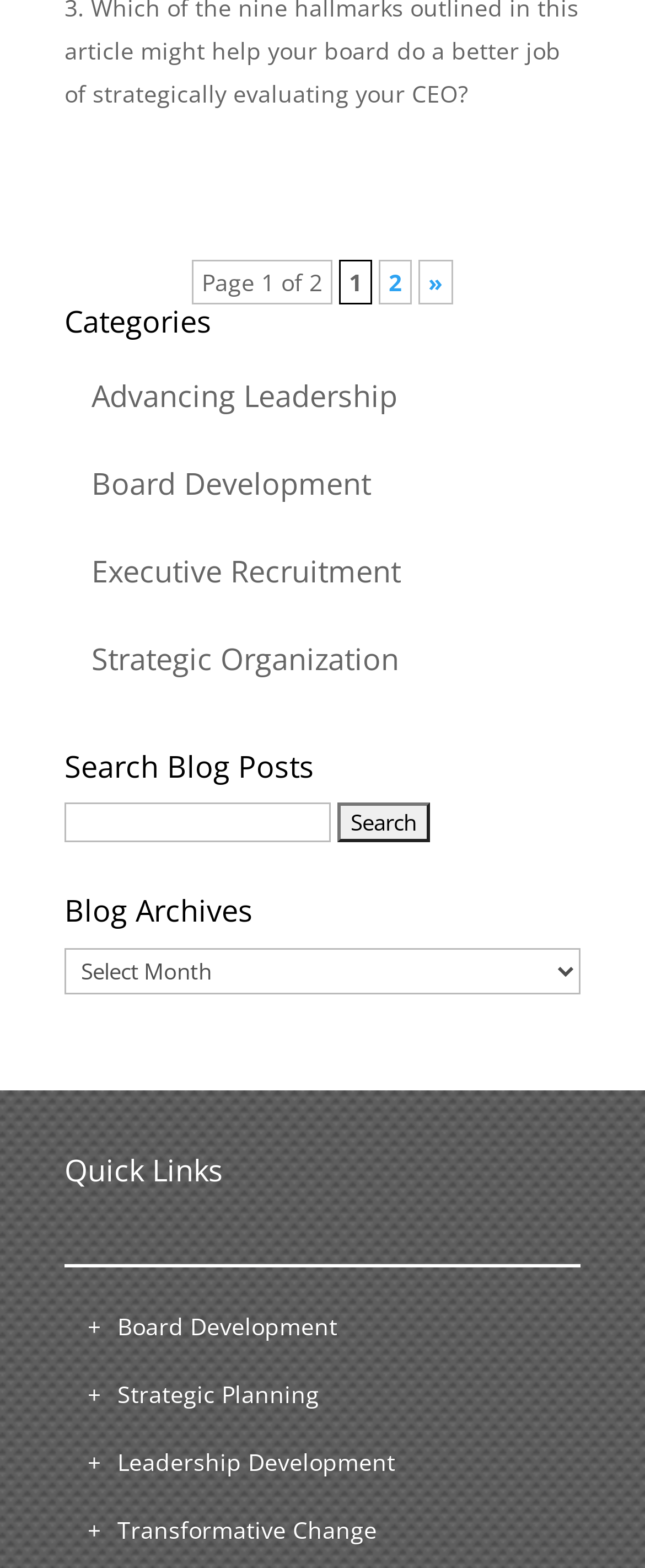How many quick links are there?
Look at the screenshot and provide an in-depth answer.

I found the quick links section by looking for a heading that says 'Quick Links', and then I counted the number of links listed underneath, which are 4.